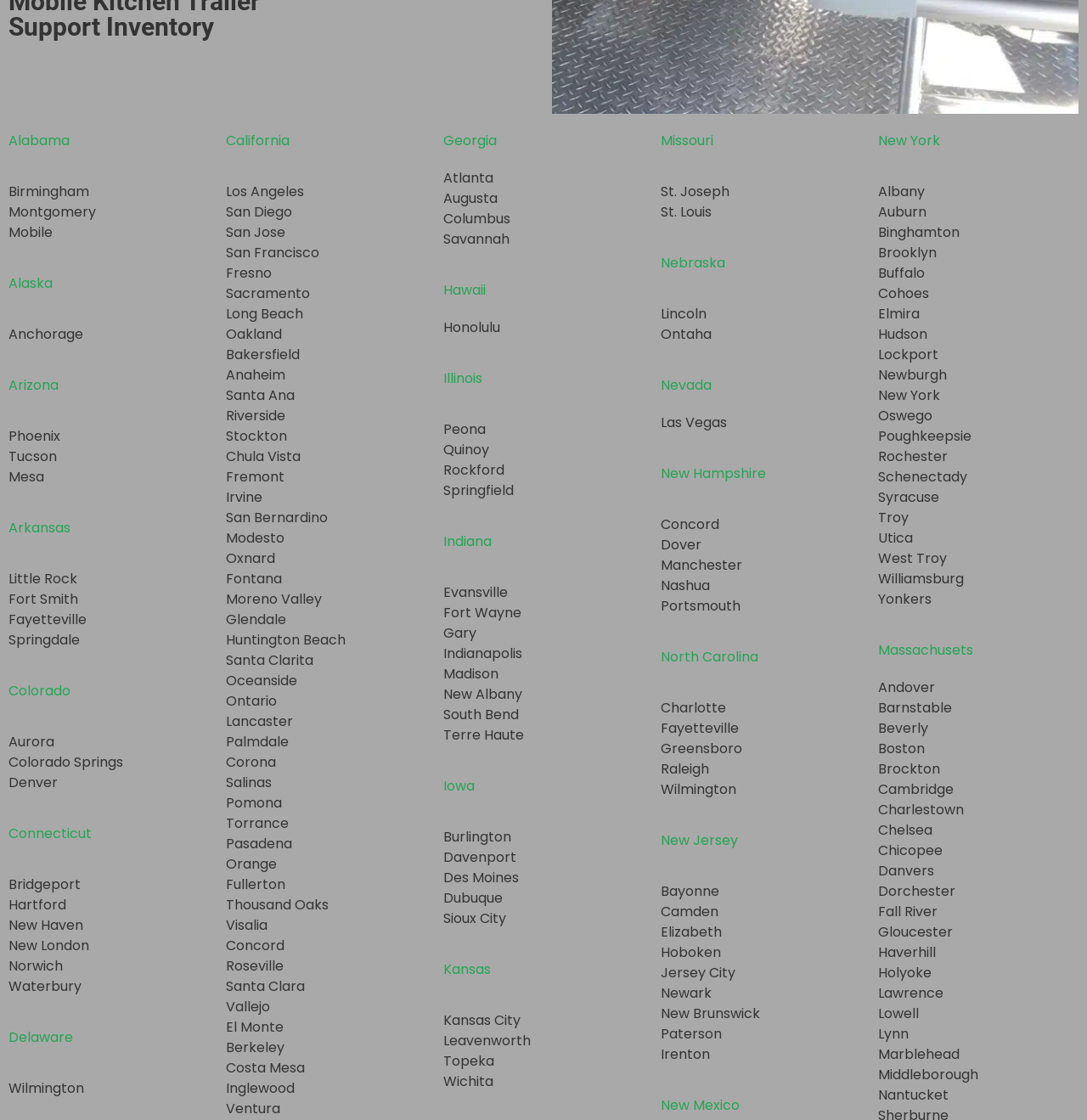Determine the bounding box coordinates of the UI element described below. Use the format (top-left x, top-left y, bottom-right x, bottom-right y) with floating point numbers between 0 and 1: Marblehead

[0.808, 0.933, 0.883, 0.95]